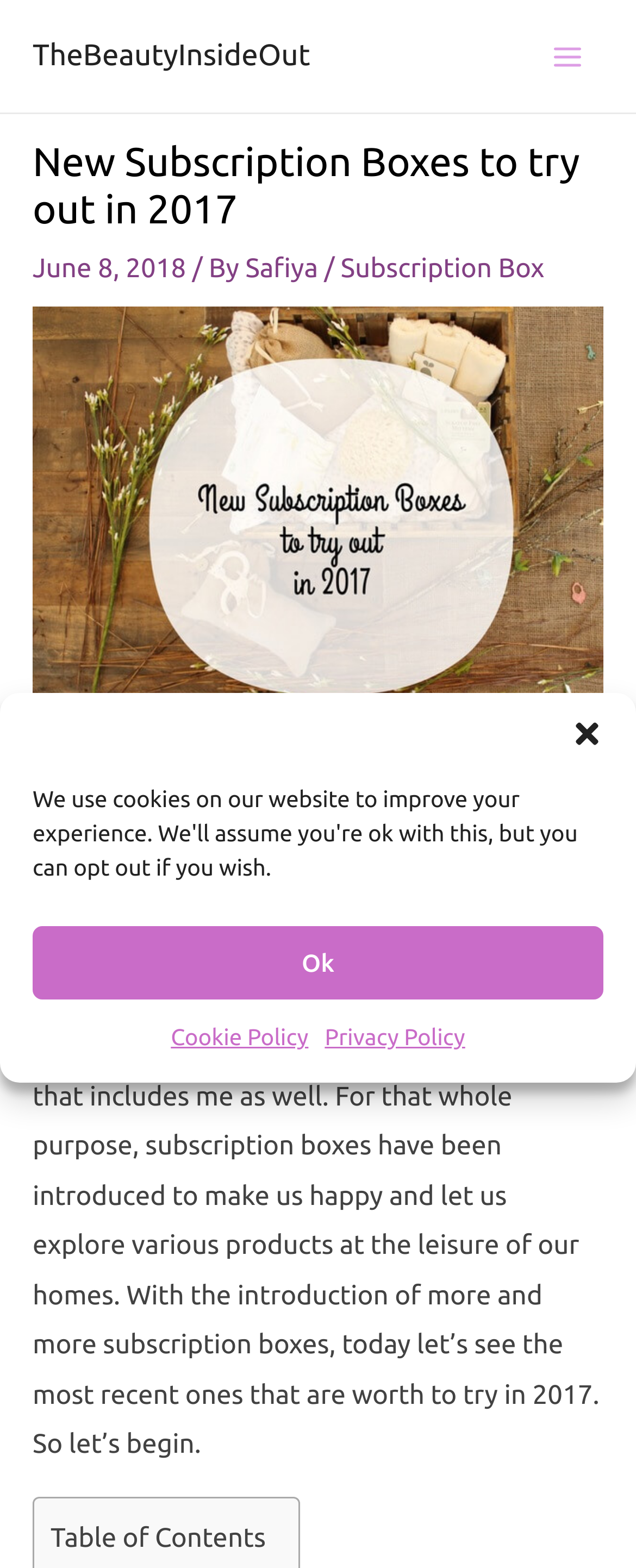Answer the following inquiry with a single word or phrase:
What is the purpose of subscription boxes?

To make us happy and explore products